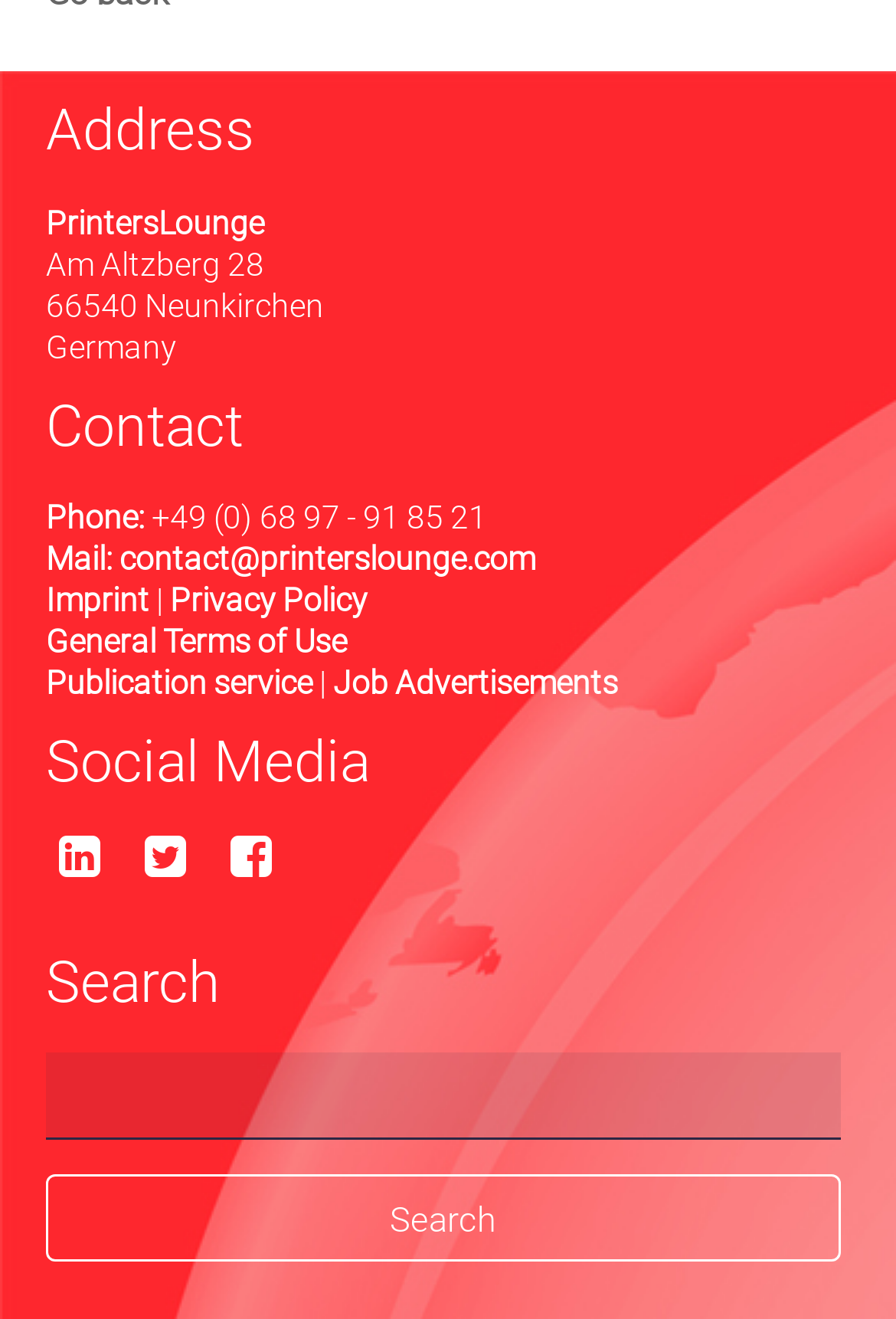What is the email address?
Look at the image and respond with a one-word or short-phrase answer.

contact@printerslounge.com